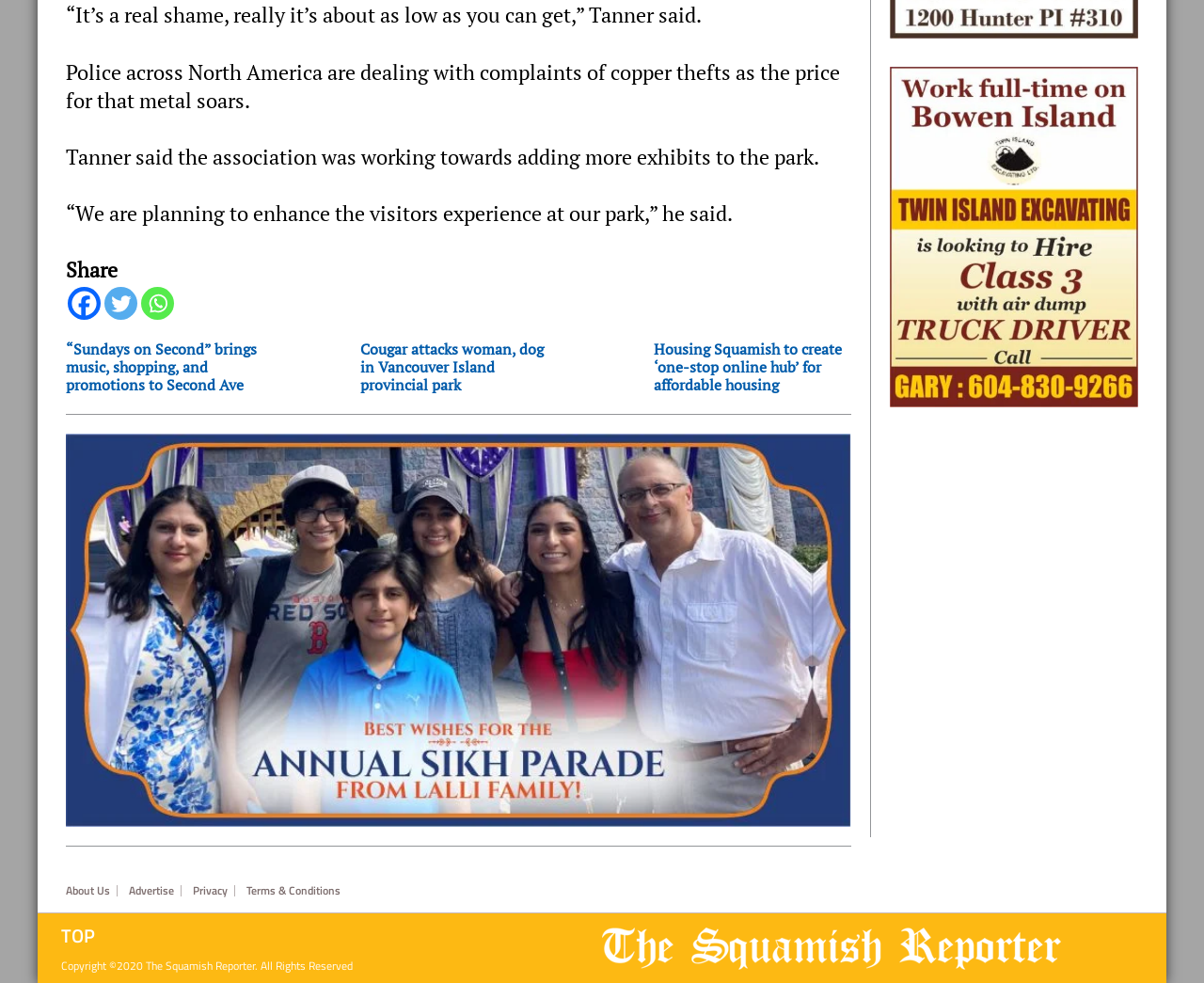Using the details in the image, give a detailed response to the question below:
How many social media sharing options are available?

There are three social media sharing options available, which are Facebook, Twitter, and Whatsapp, as indicated by the links 'Facebook', 'Twitter', and 'Whatsapp' respectively.